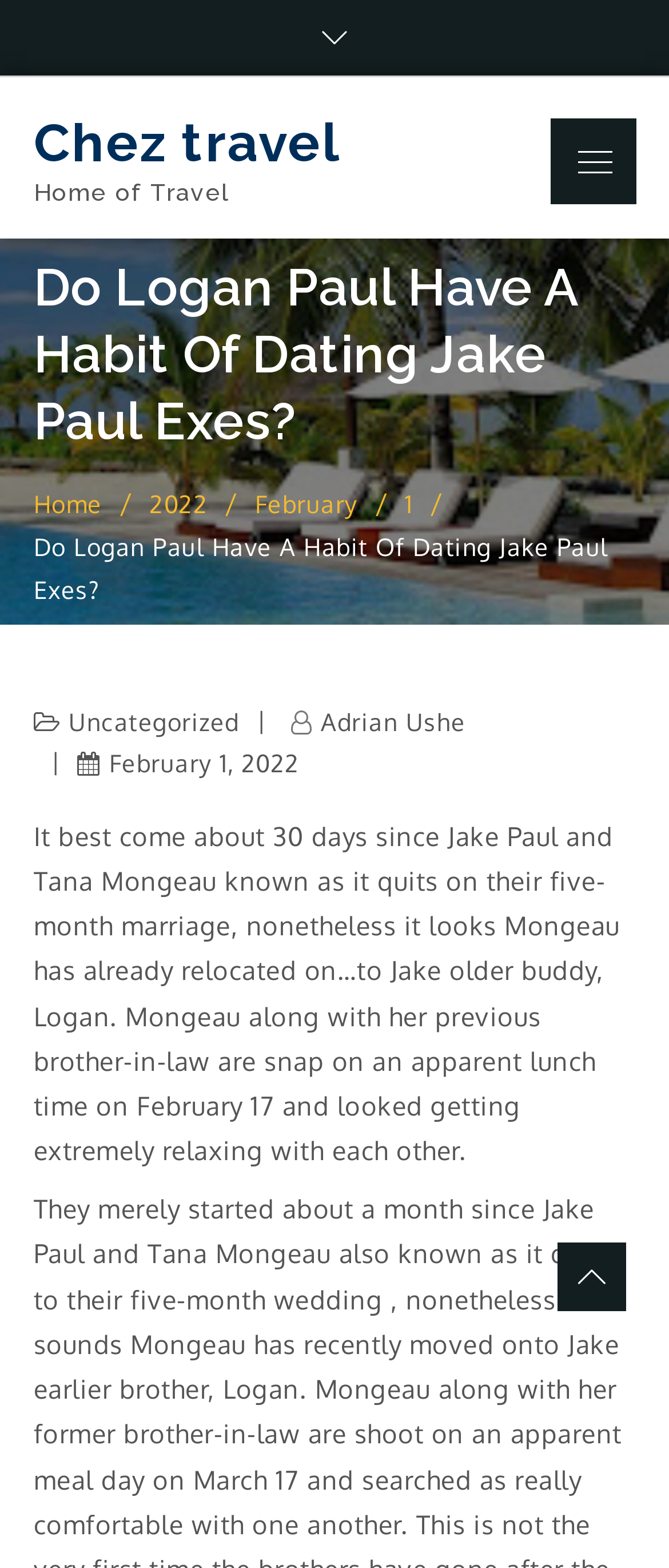Identify the bounding box coordinates of the specific part of the webpage to click to complete this instruction: "Read the article about Logan Paul and Jake Paul".

[0.05, 0.523, 0.927, 0.745]